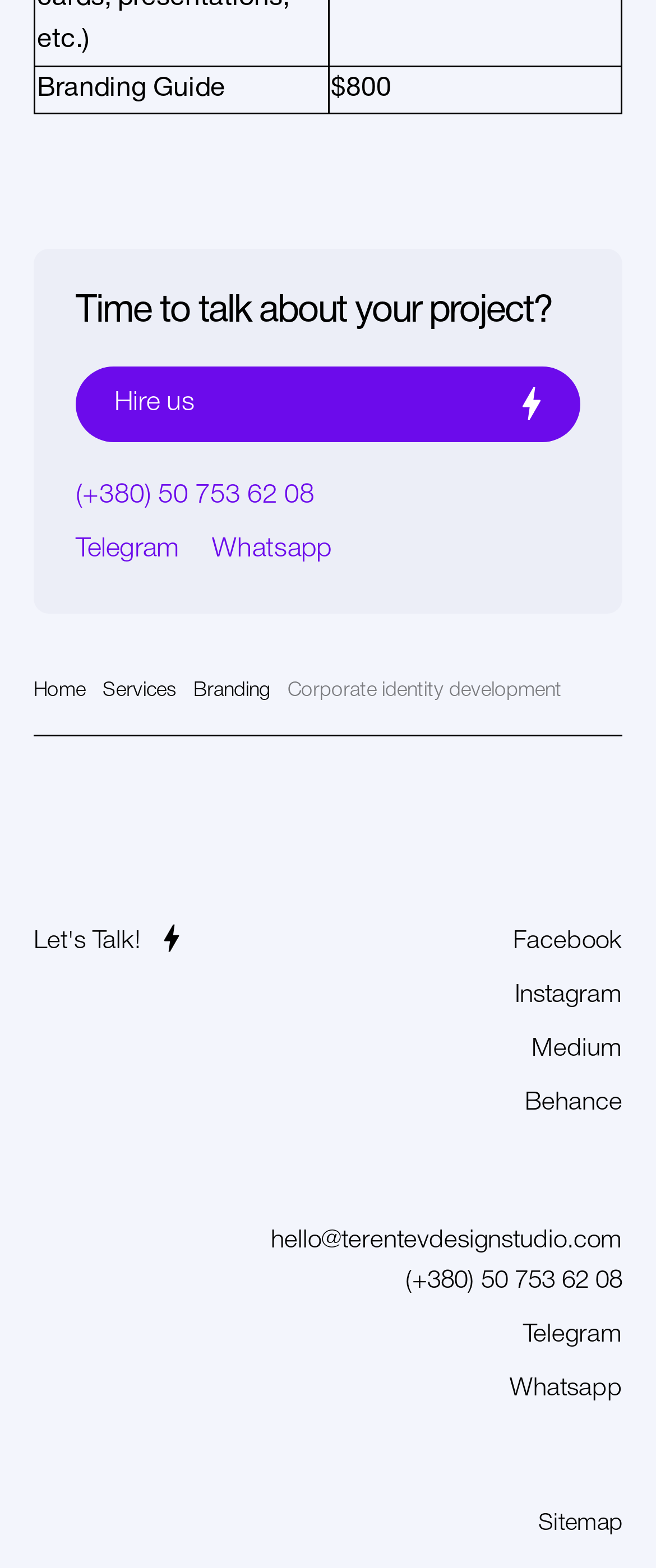Please find and report the bounding box coordinates of the element to click in order to perform the following action: "Call (+380) 50 753 62 08". The coordinates should be expressed as four float numbers between 0 and 1, in the format [left, top, right, bottom].

[0.115, 0.304, 0.885, 0.331]